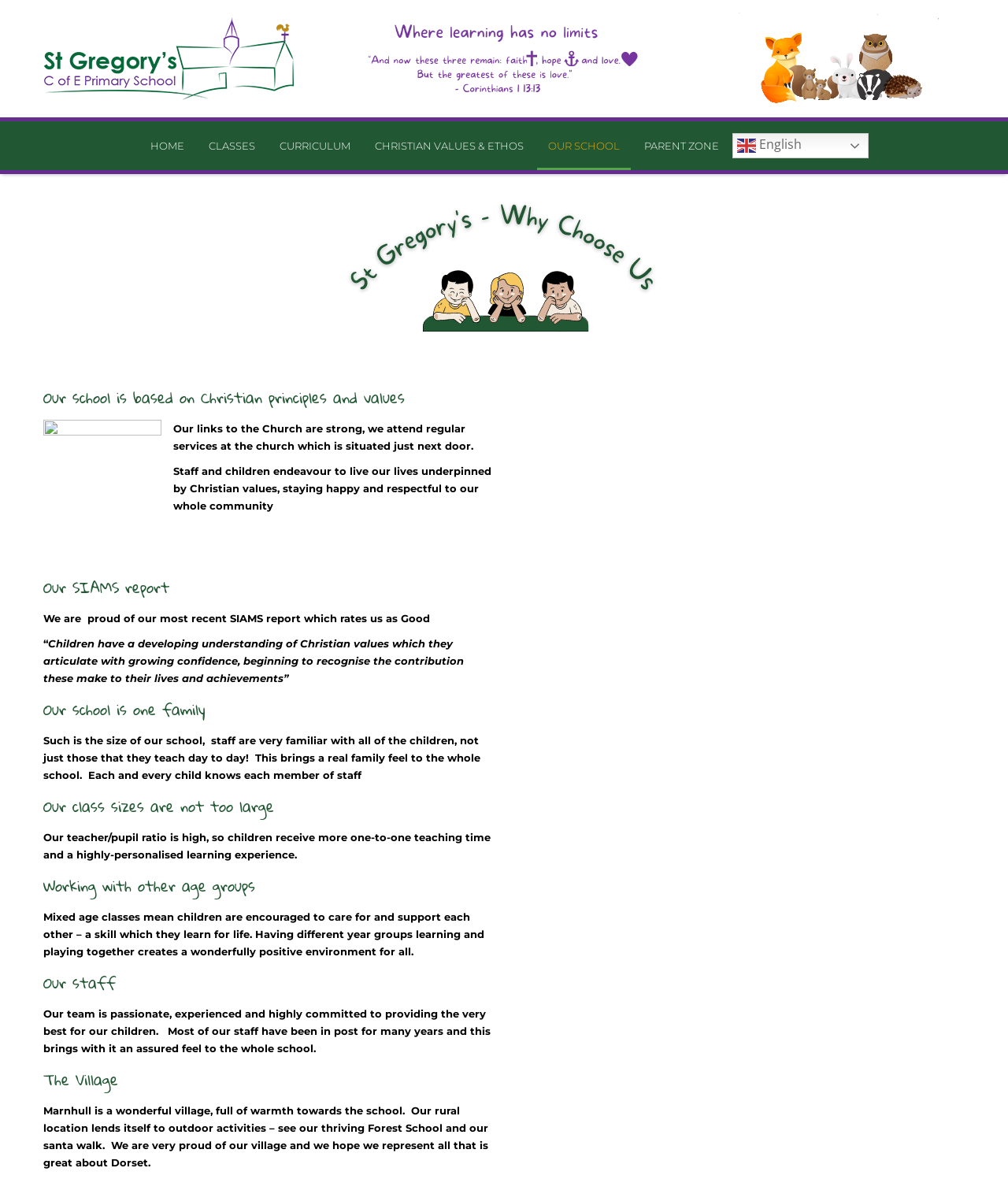Look at the image and write a detailed answer to the question: 
What is the theme of the school?

The webpage mentions 'Christian principles and values' and 'Christian values' multiple times, indicating that the school is based on Christian themes and principles.